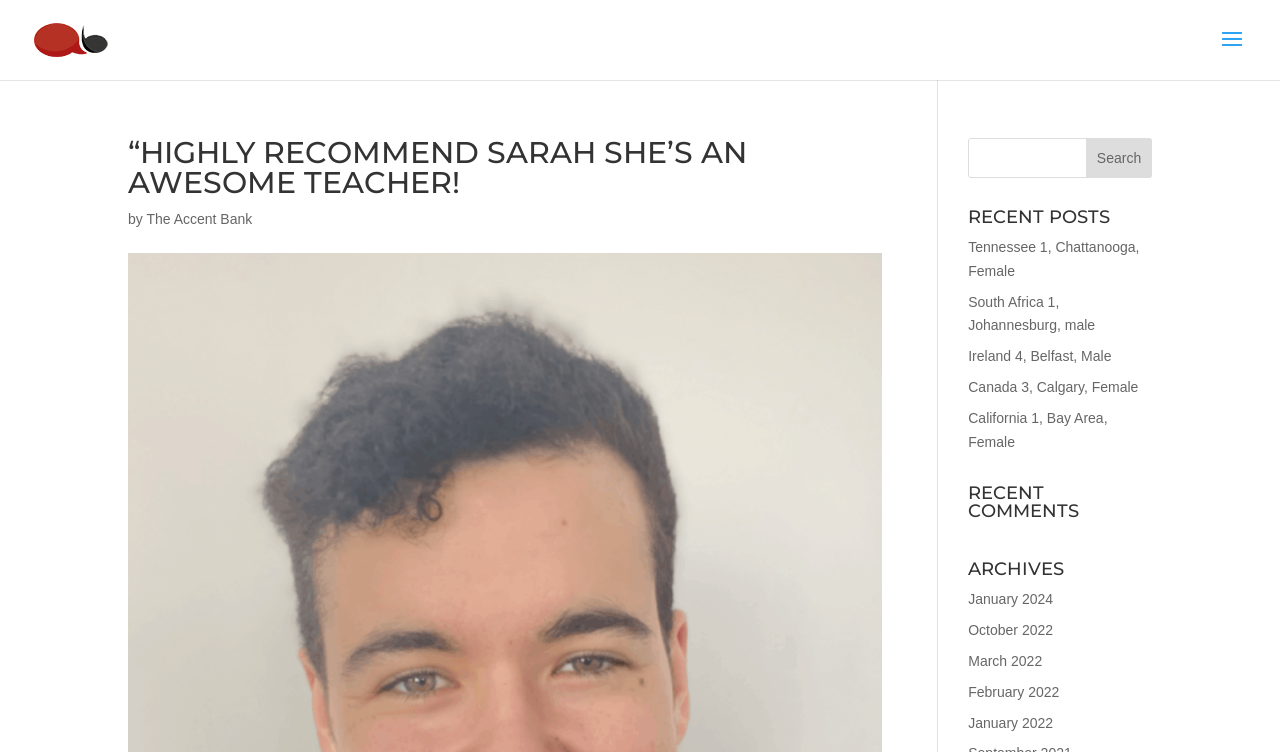Using the information in the image, give a comprehensive answer to the question: 
How many recent posts are listed?

The recent posts section lists five links, each representing a post, with locations and demographics such as 'Tennessee 1, Chattanooga, Female'.